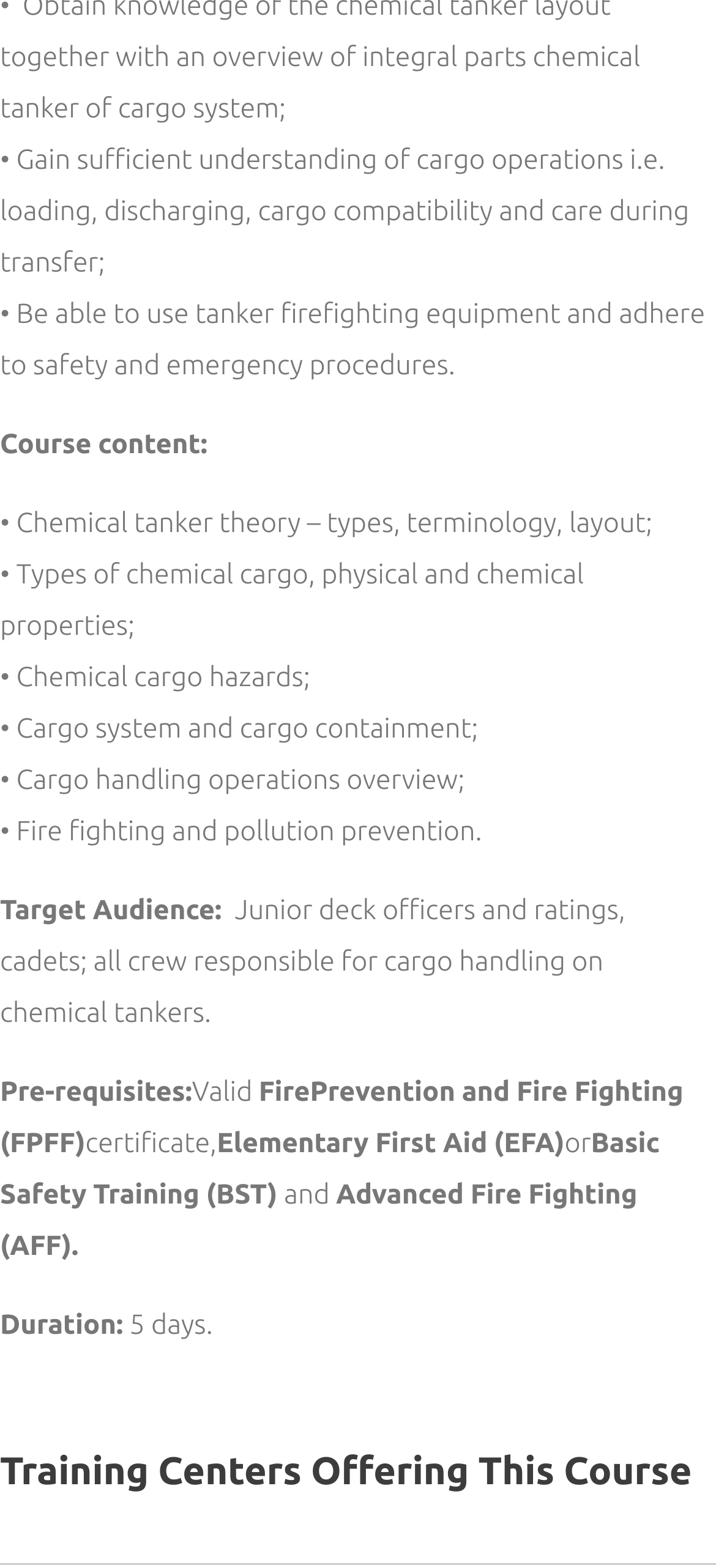Please provide a comprehensive answer to the question below using the information from the image: What is the duration of the course?

The duration of the course is mentioned in the duration section, which states that the course lasts for 5 days.